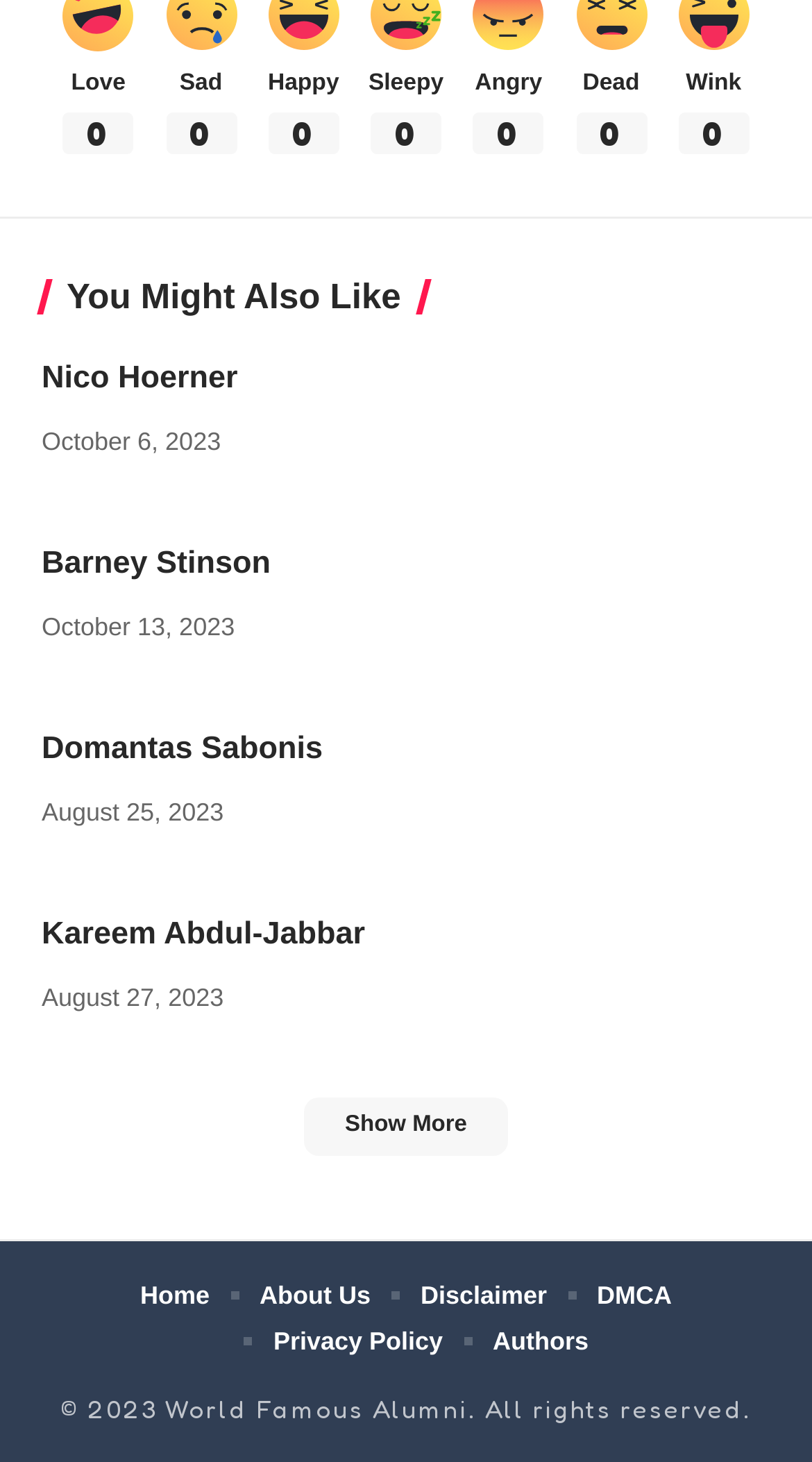Use a single word or phrase to answer the question: How many time elements are there on the webpage?

5